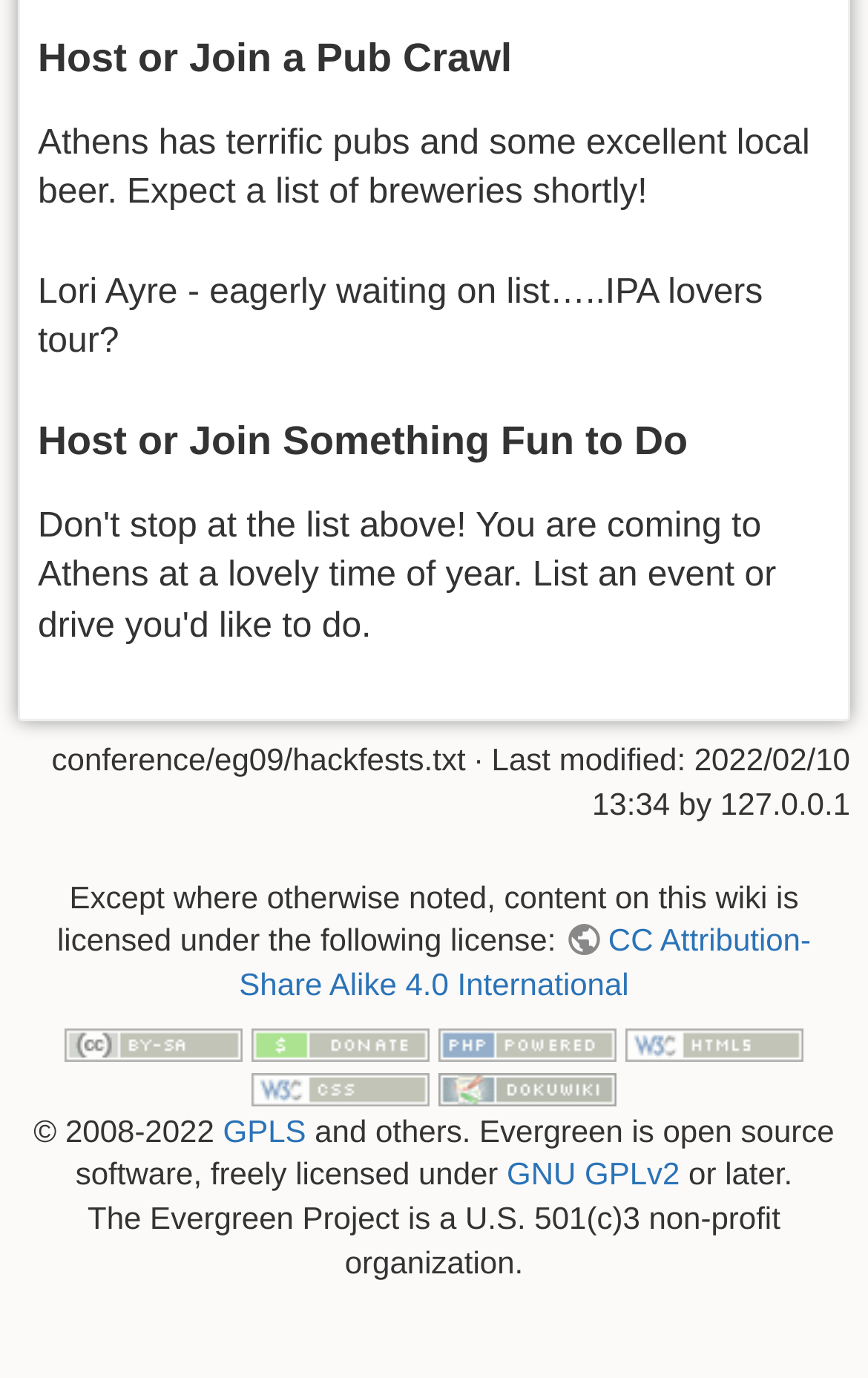Provide the bounding box coordinates of the section that needs to be clicked to accomplish the following instruction: "Click on 'Valid HTML5'."

[0.72, 0.744, 0.925, 0.77]